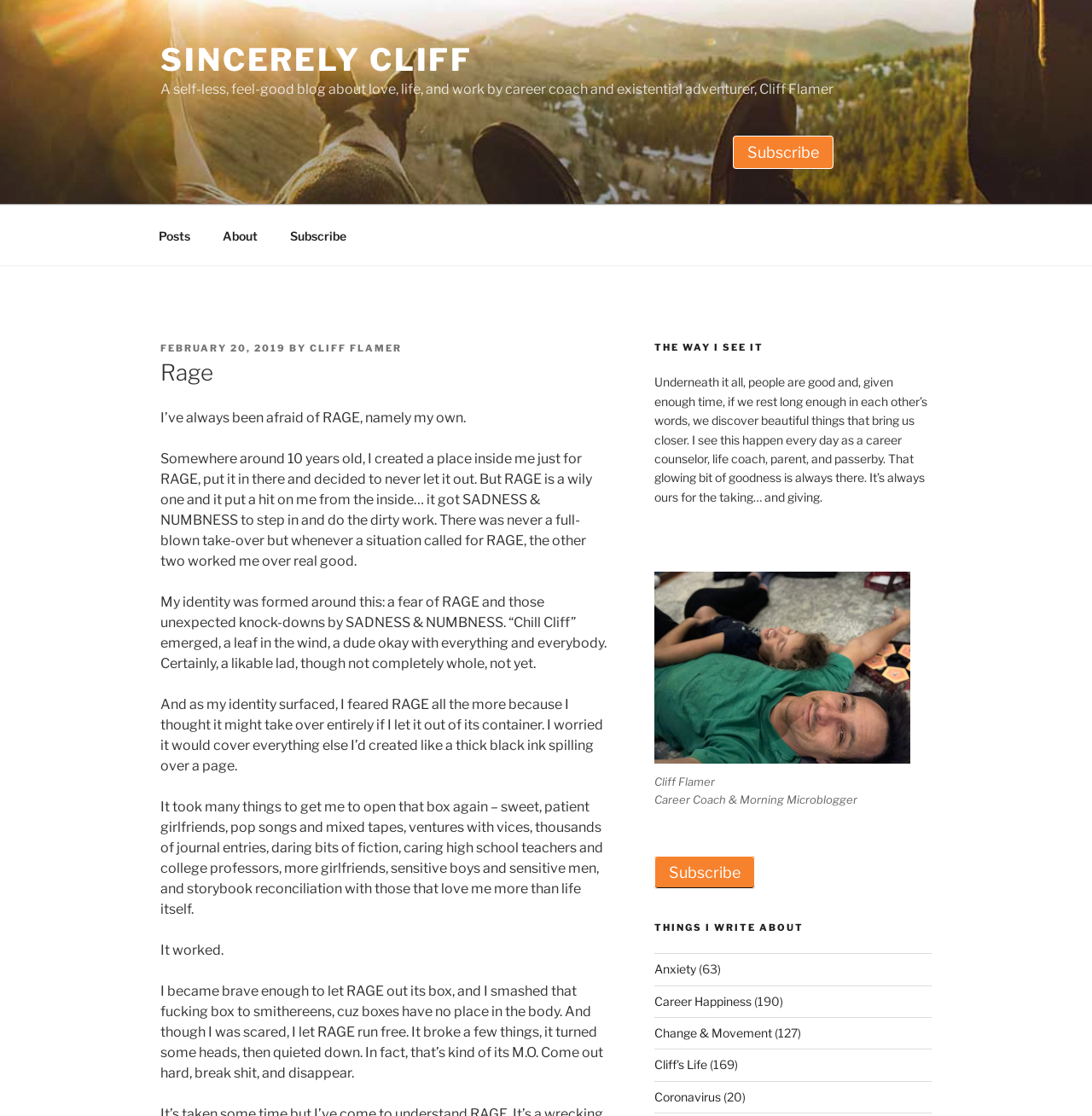Identify the bounding box coordinates for the UI element described as: "Coronavirus".

[0.599, 0.976, 0.66, 0.989]